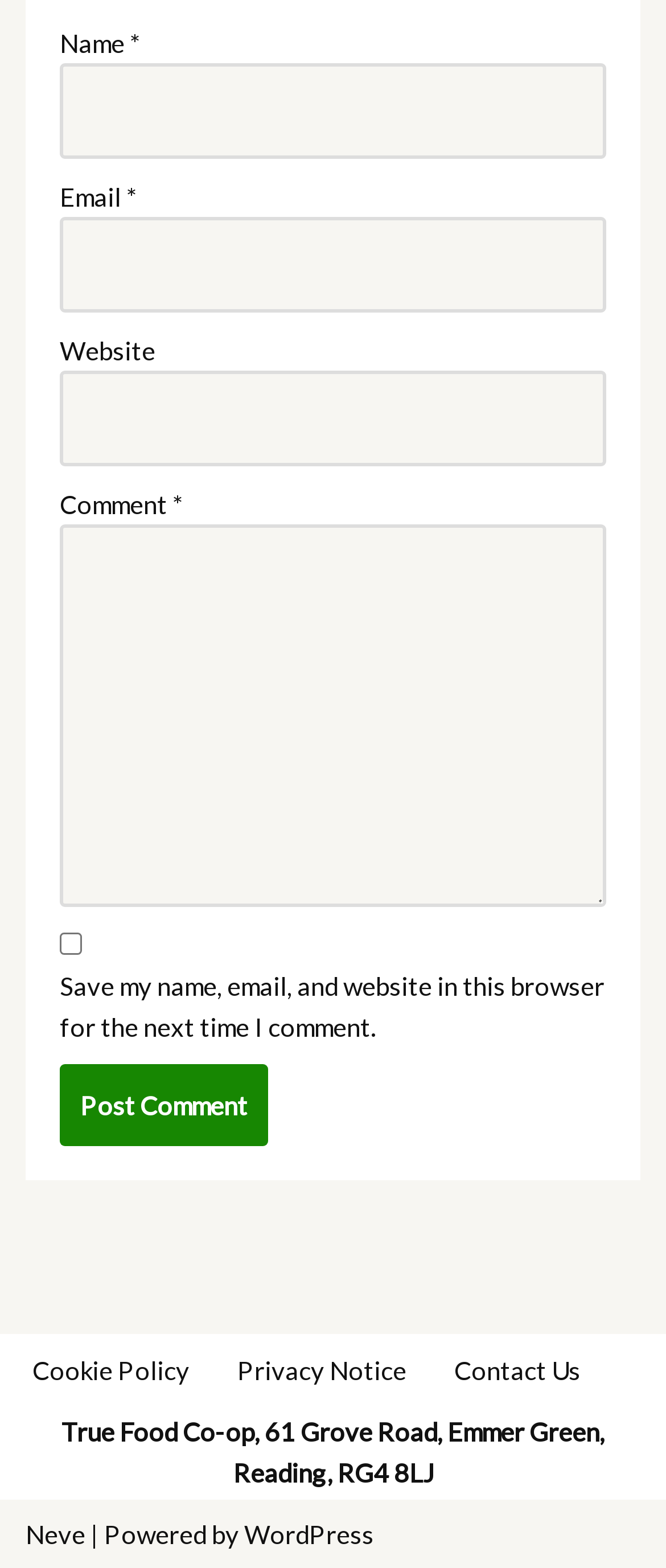Please provide a comprehensive response to the question based on the details in the image: What is the required information to post a comment?

Based on the webpage, to post a comment, the user needs to provide the required information which includes Name, Email, and Comment. This can be inferred from the presence of the required textboxes for Name, Email, and Comment, and the asterisk symbol (*) indicating that these fields are mandatory.